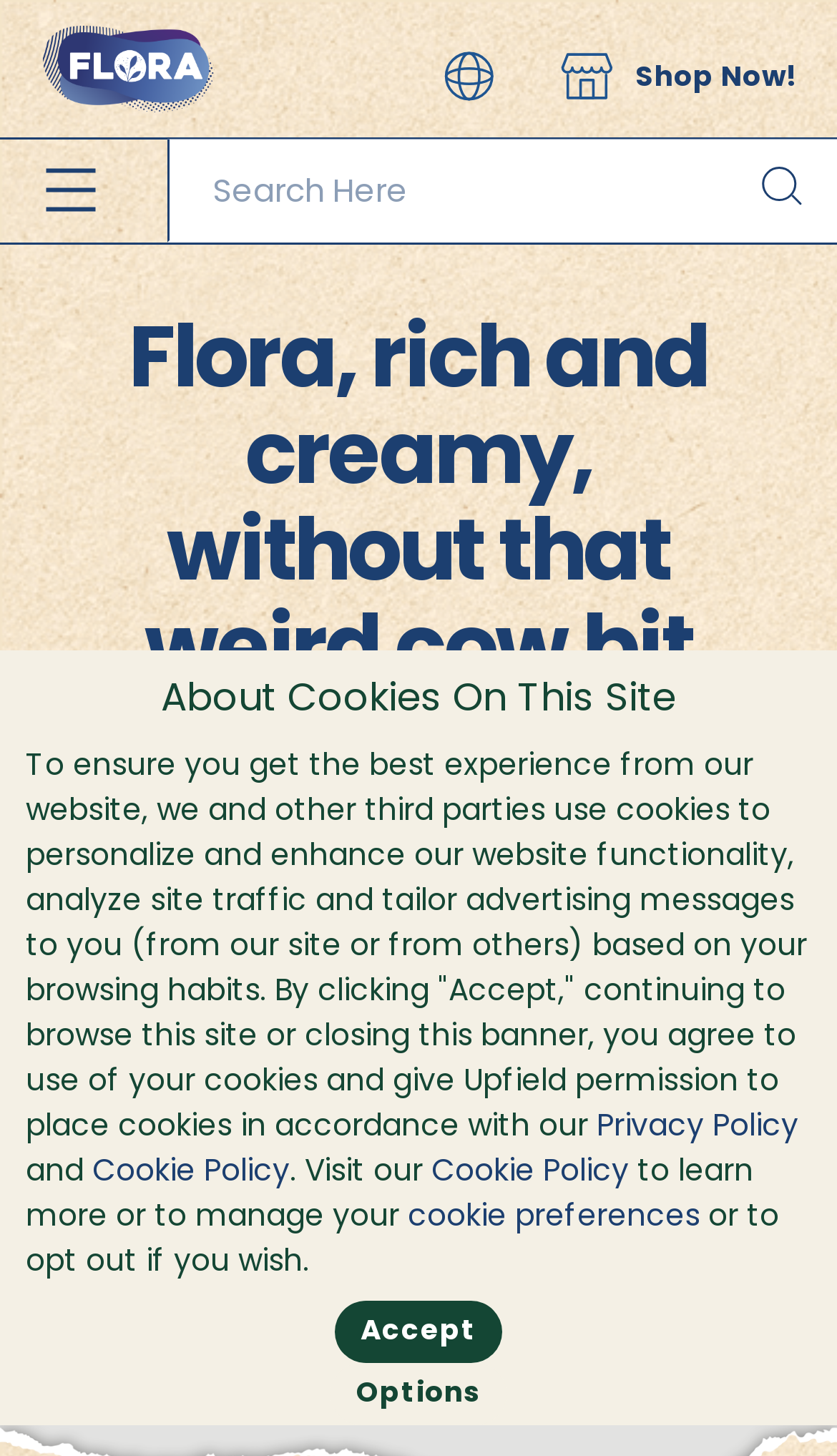What is the logo of the website?
Provide a comprehensive and detailed answer to the question.

The logo of the website is 'flora logo' which is an image element located at the top left corner of the webpage with a bounding box coordinate of [0.051, 0.018, 0.257, 0.078].